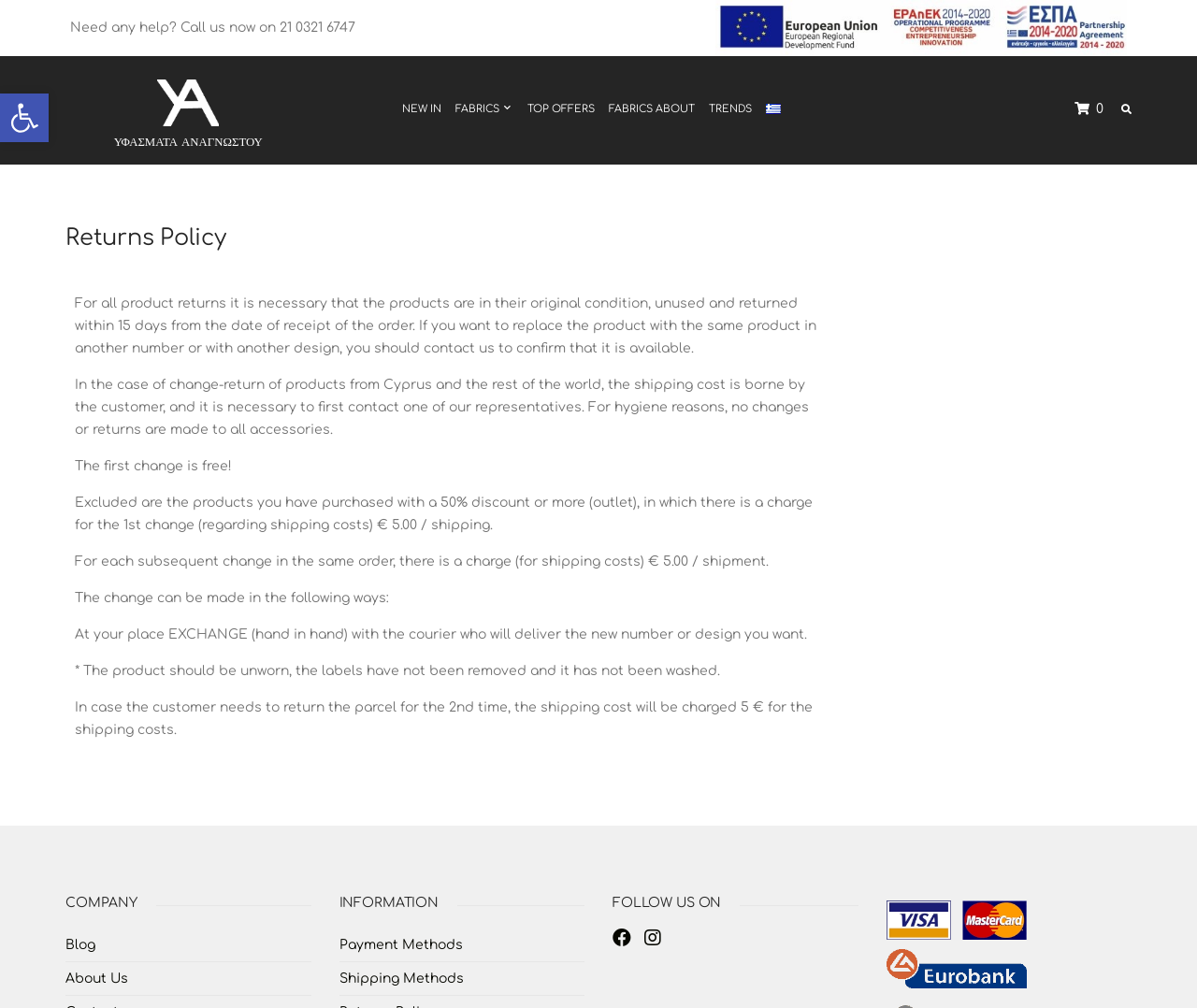Based on the description "Open toolbar Προσβασιμότητα", find the bounding box of the specified UI element.

[0.0, 0.093, 0.041, 0.141]